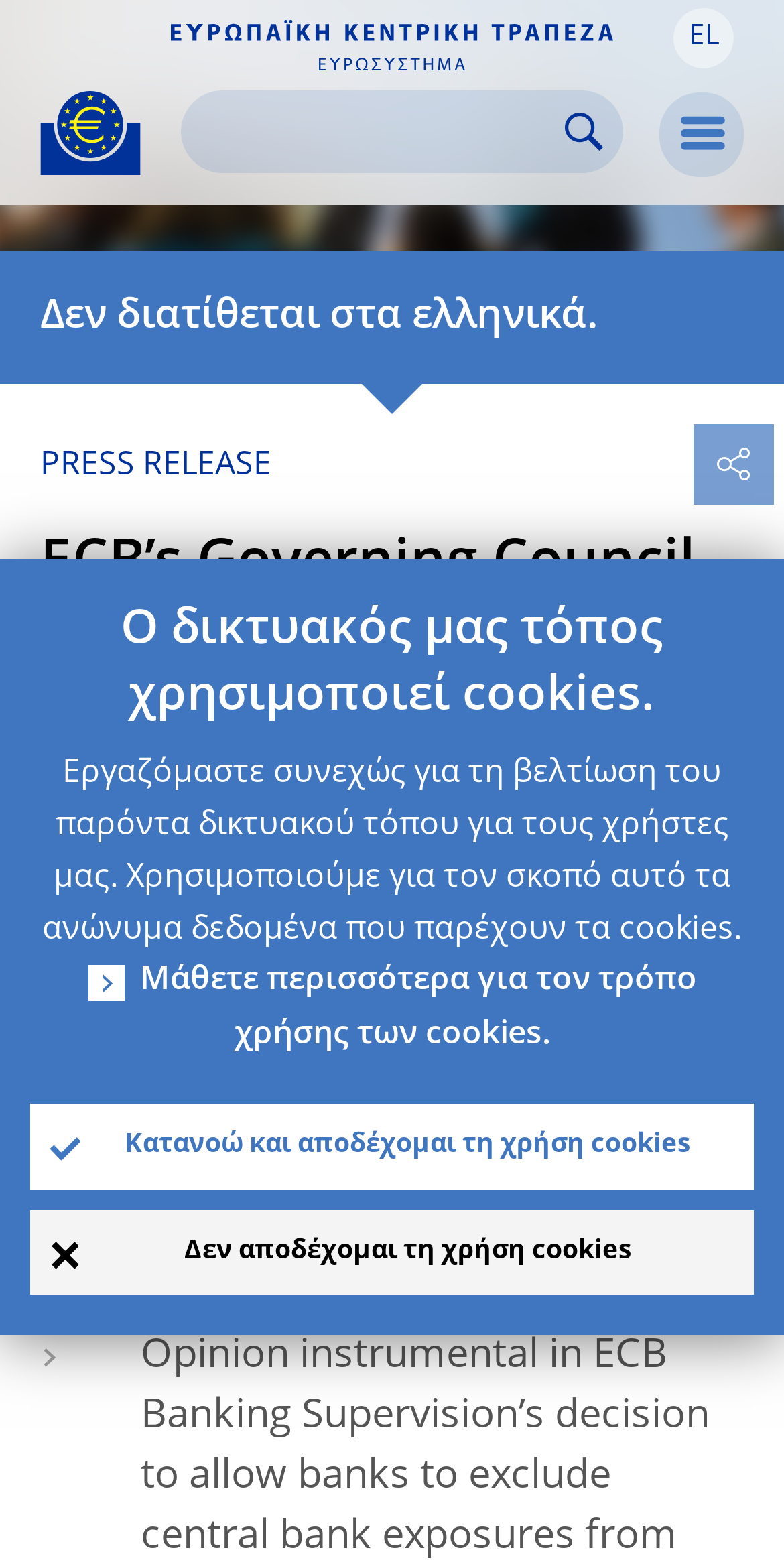What is the name of the central bank?
Please provide a comprehensive answer based on the information in the image.

The name of the central bank can be found in the link 'European Central Bank - eurosystem' at the top of the webpage, which suggests that the webpage is related to the European Central Bank.